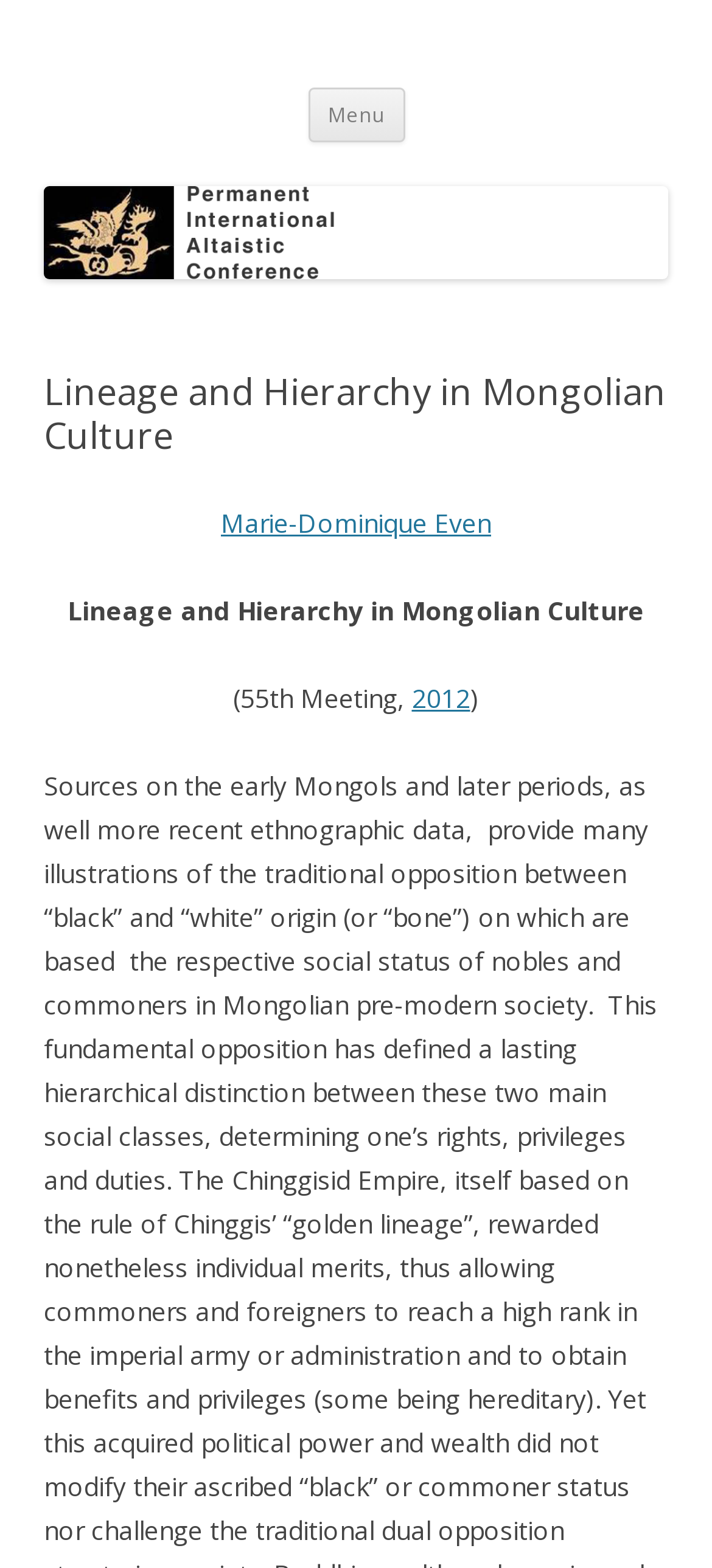How many links are there in the top section?
Refer to the image and provide a one-word or short phrase answer.

3